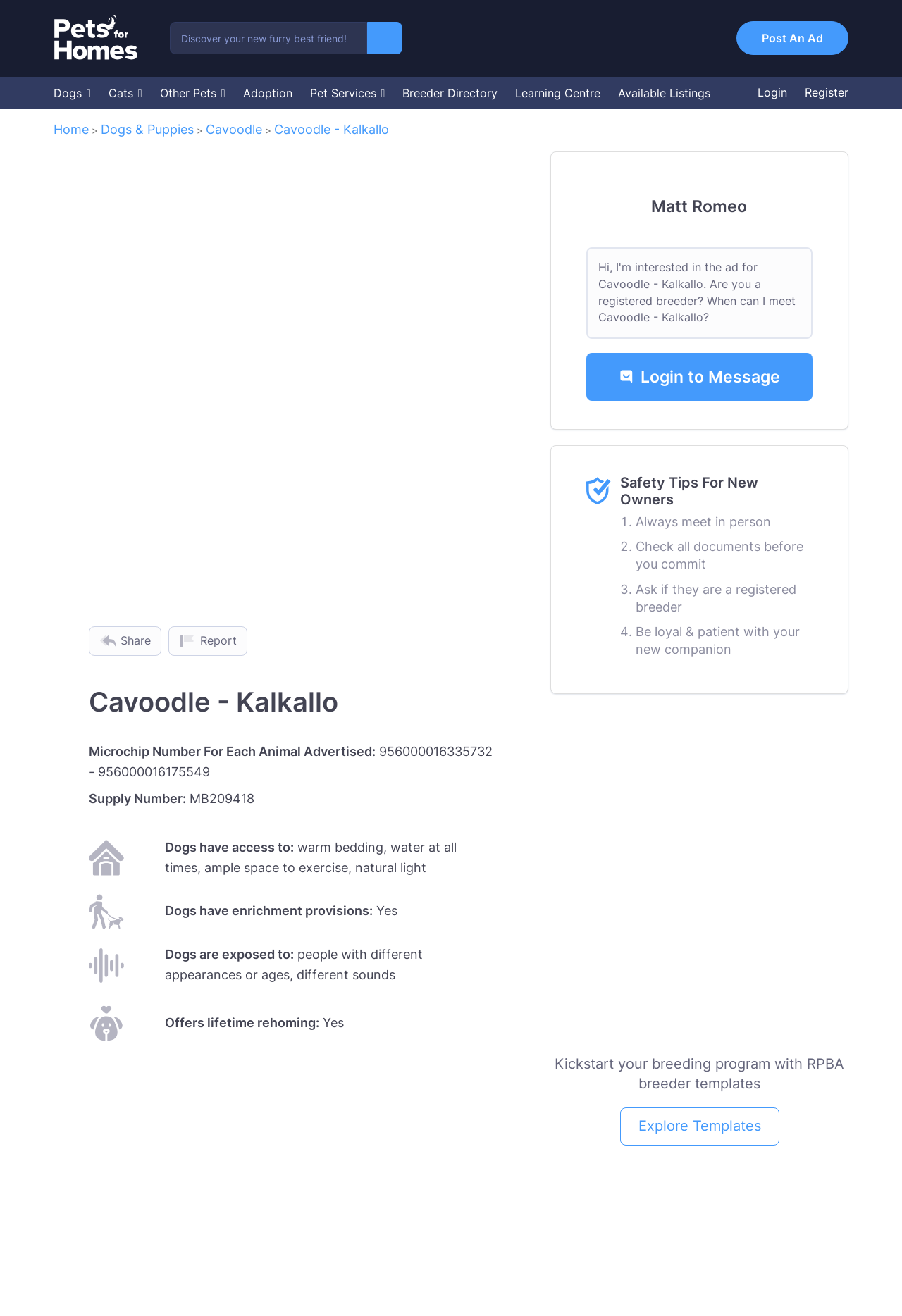What is the supply number of the breeder?
Look at the image and respond with a single word or a short phrase.

MB209418